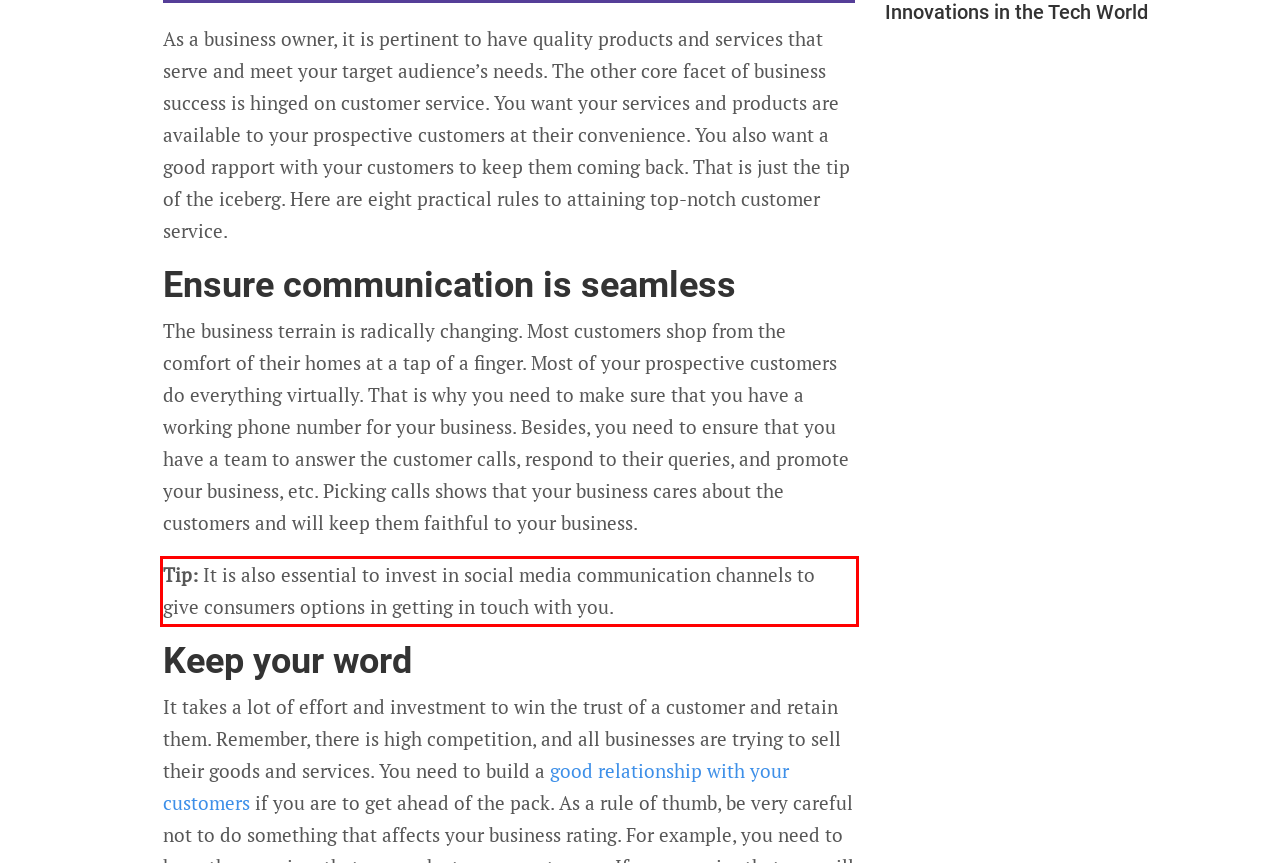Within the screenshot of the webpage, there is a red rectangle. Please recognize and generate the text content inside this red bounding box.

Tip: It is also essential to invest in social media communication channels to give consumers options in getting in touch with you.